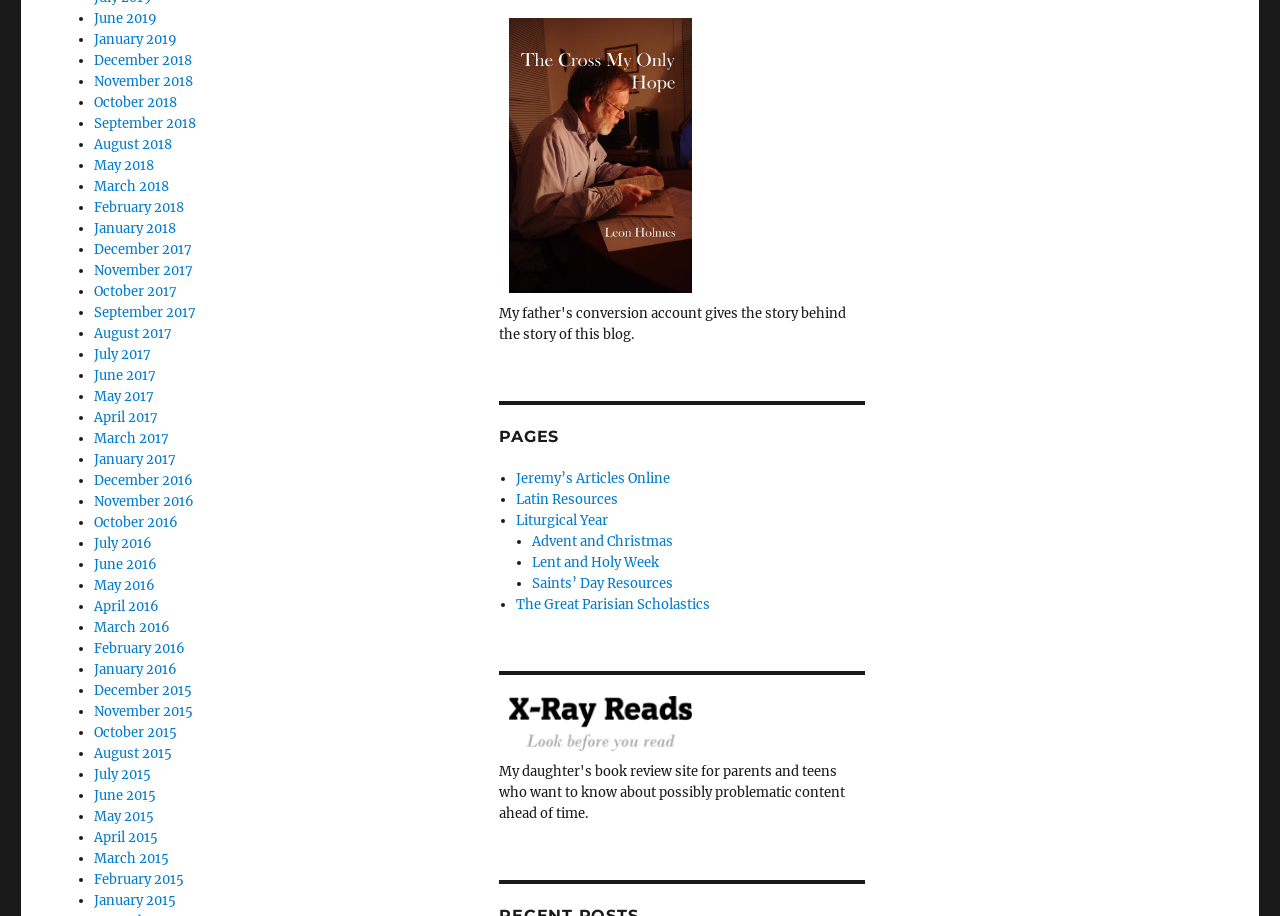Are there any months listed in 2017?
Please respond to the question with a detailed and well-explained answer.

I examined the list of links and found that there are several months listed in 2017, including January 2017, February 2017, March 2017, and so on.